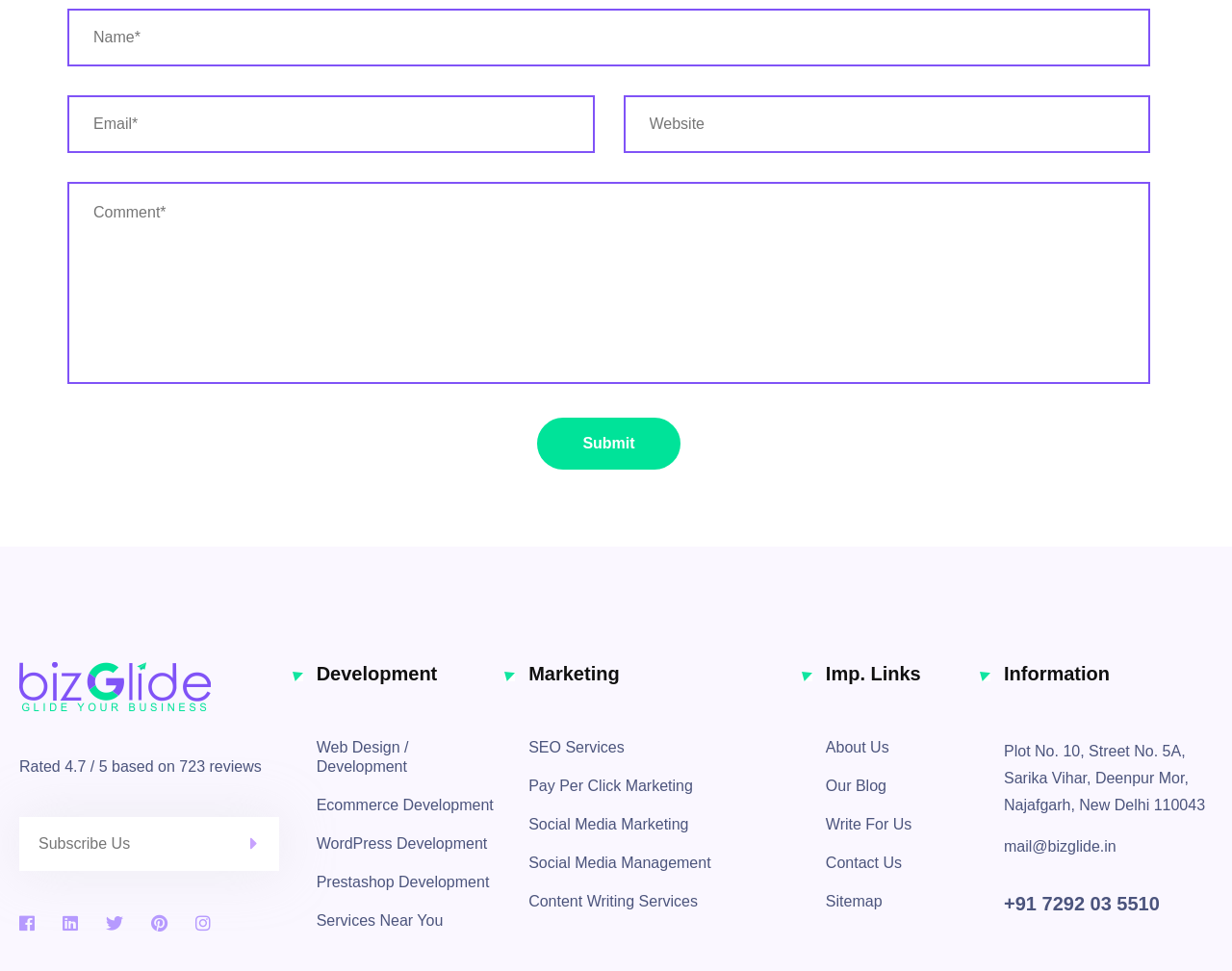How many social media links are there?
Answer with a single word or phrase by referring to the visual content.

5